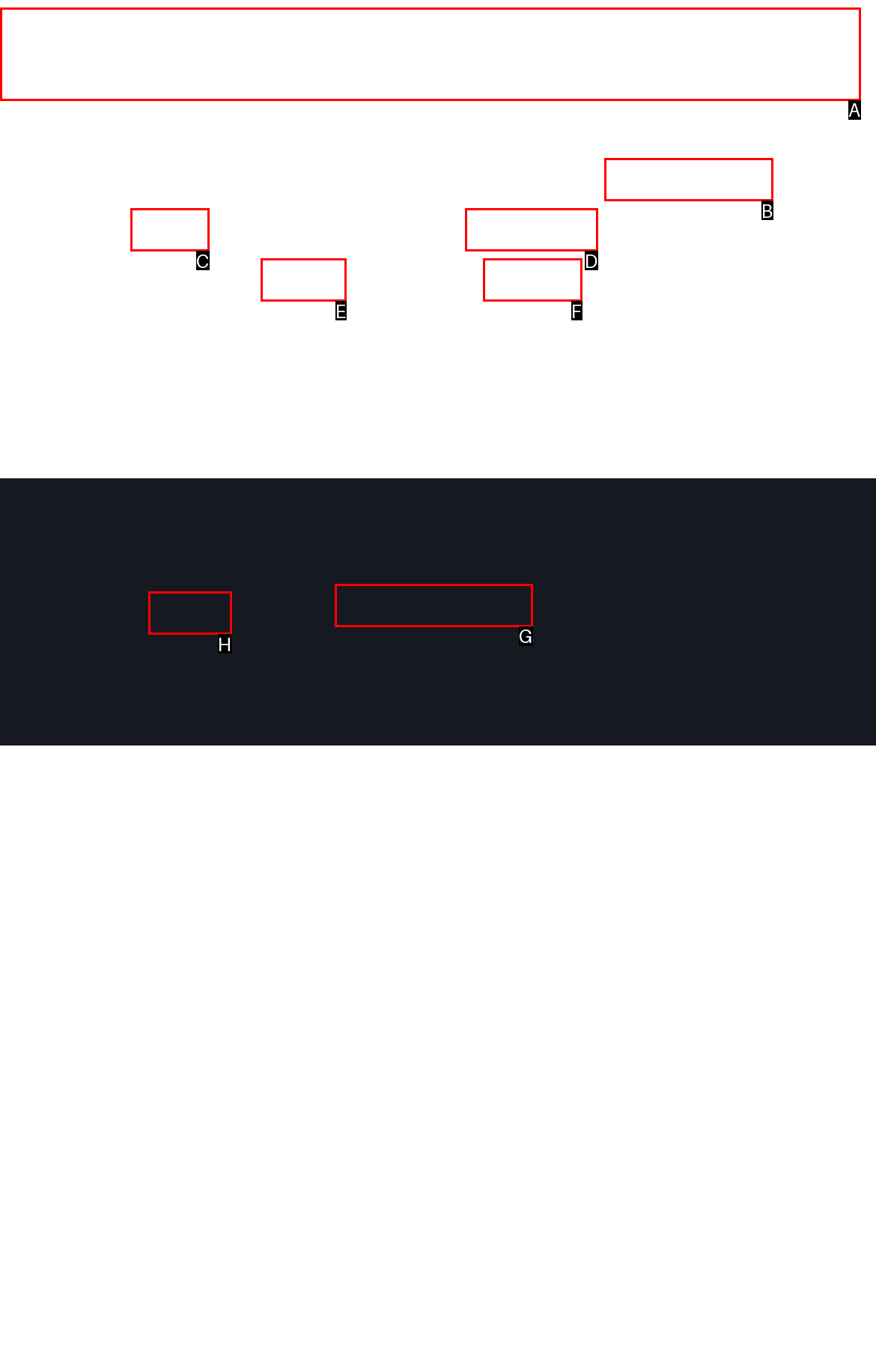Identify the UI element described as: Philippines
Answer with the option's letter directly.

B